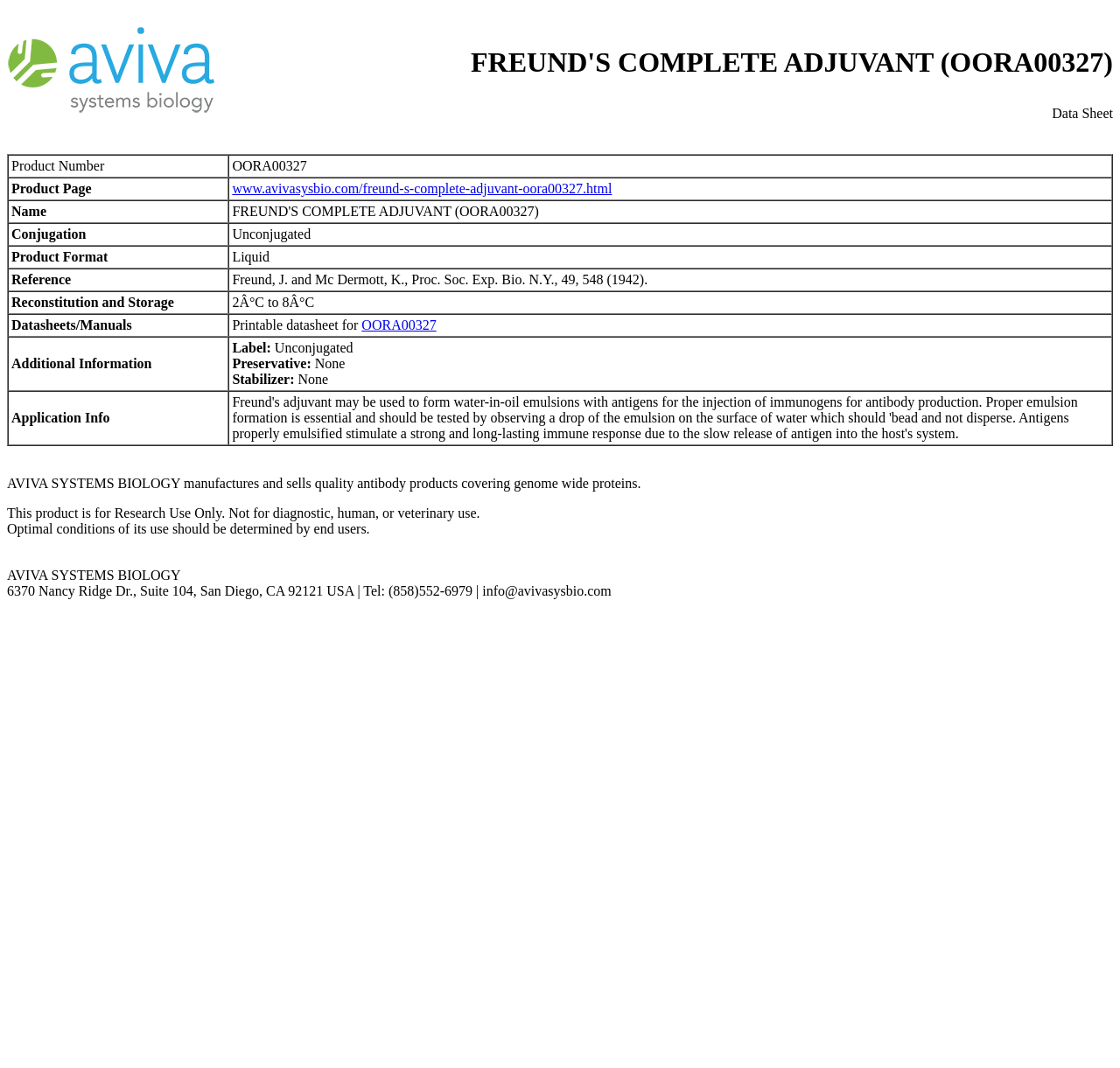Please identify and generate the text content of the webpage's main heading.

FREUND'S COMPLETE ADJUVANT (OORA00327)